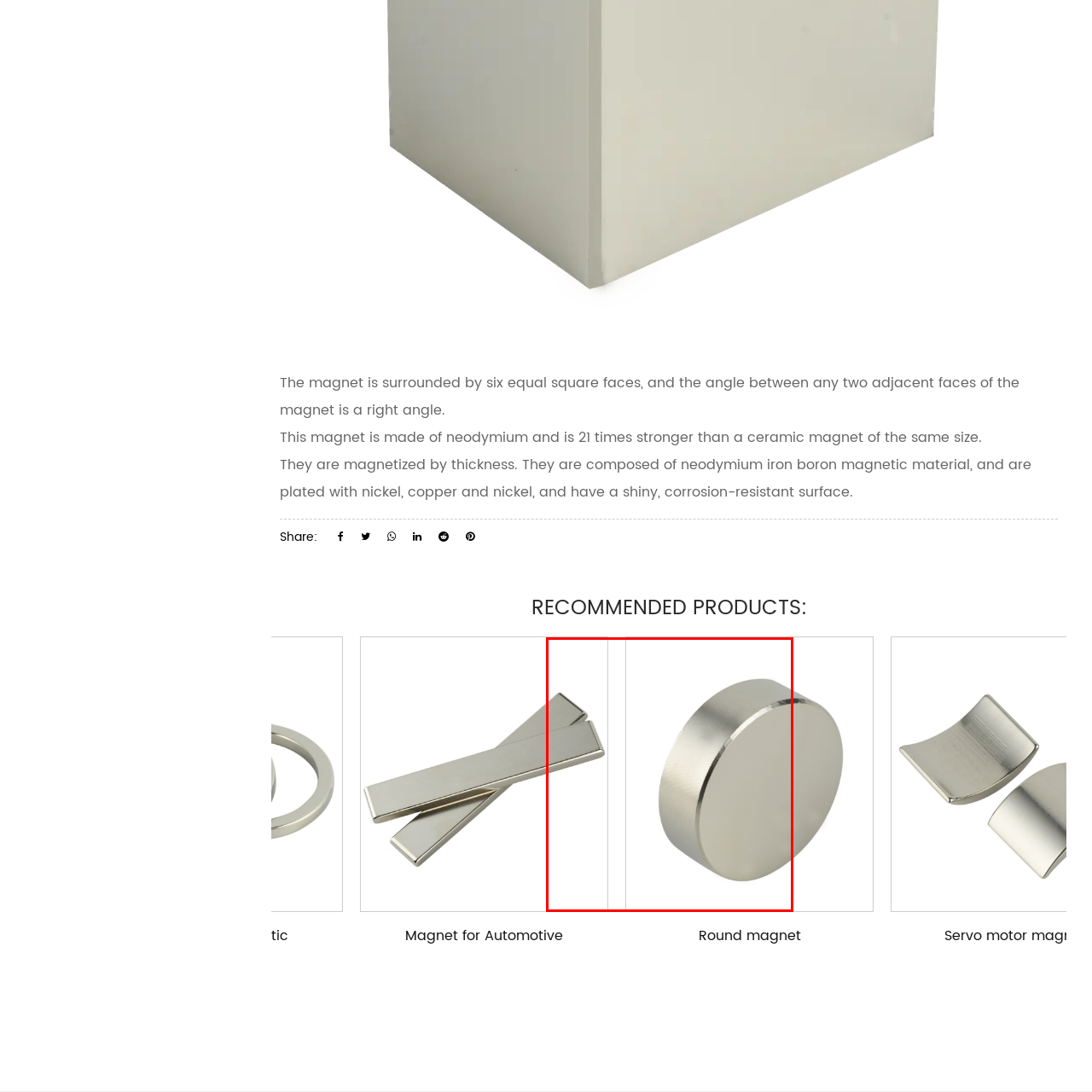What is the surface of the round neodymium magnet like?
View the image contained within the red box and provide a one-word or short-phrase answer to the question.

Smooth and corrosion-resistant